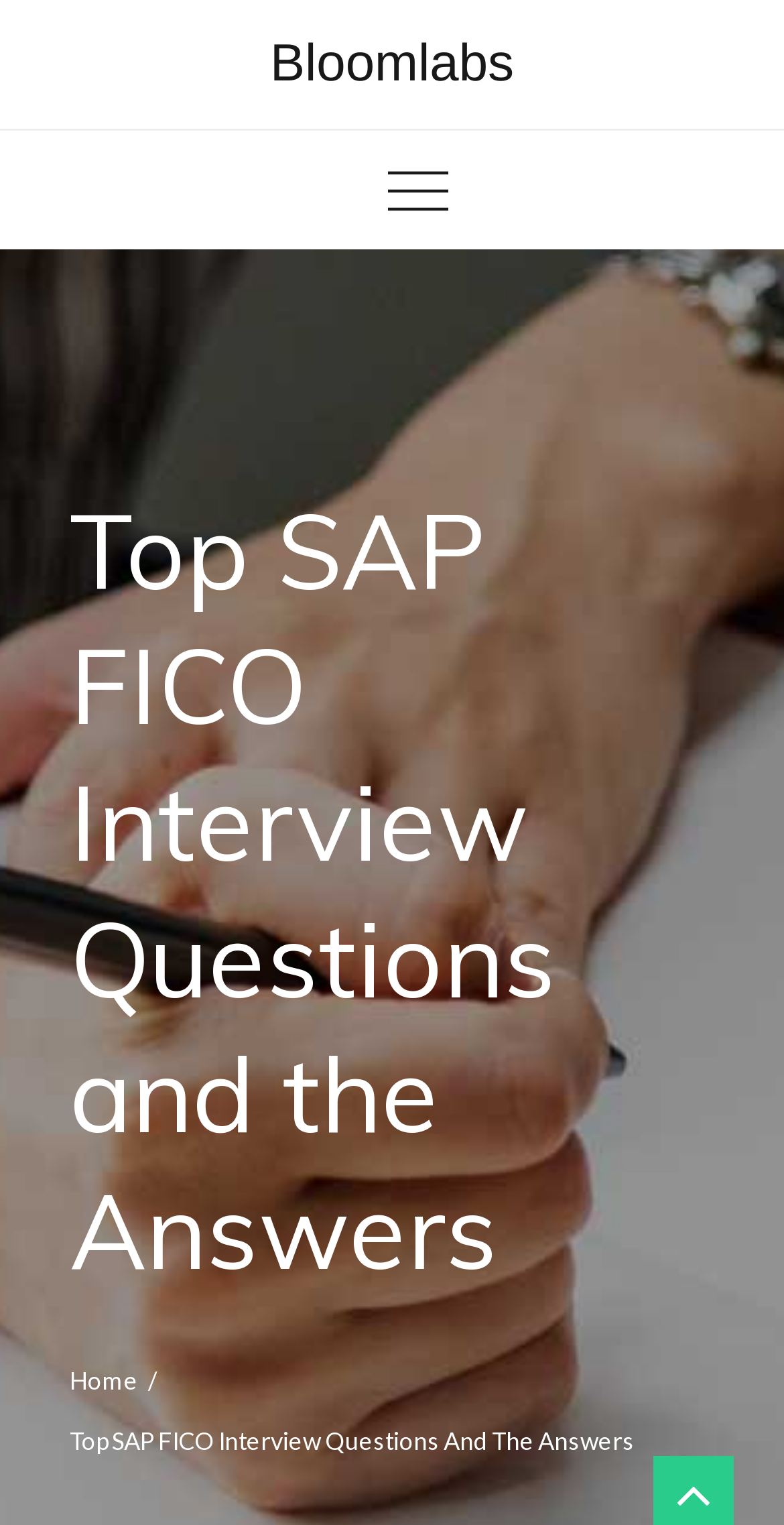What is the name of the website?
Kindly give a detailed and elaborate answer to the question.

The link 'Bloomlabs' with bounding box coordinates [0.344, 0.021, 0.656, 0.061] indicates that the website's name is Bloomlabs.